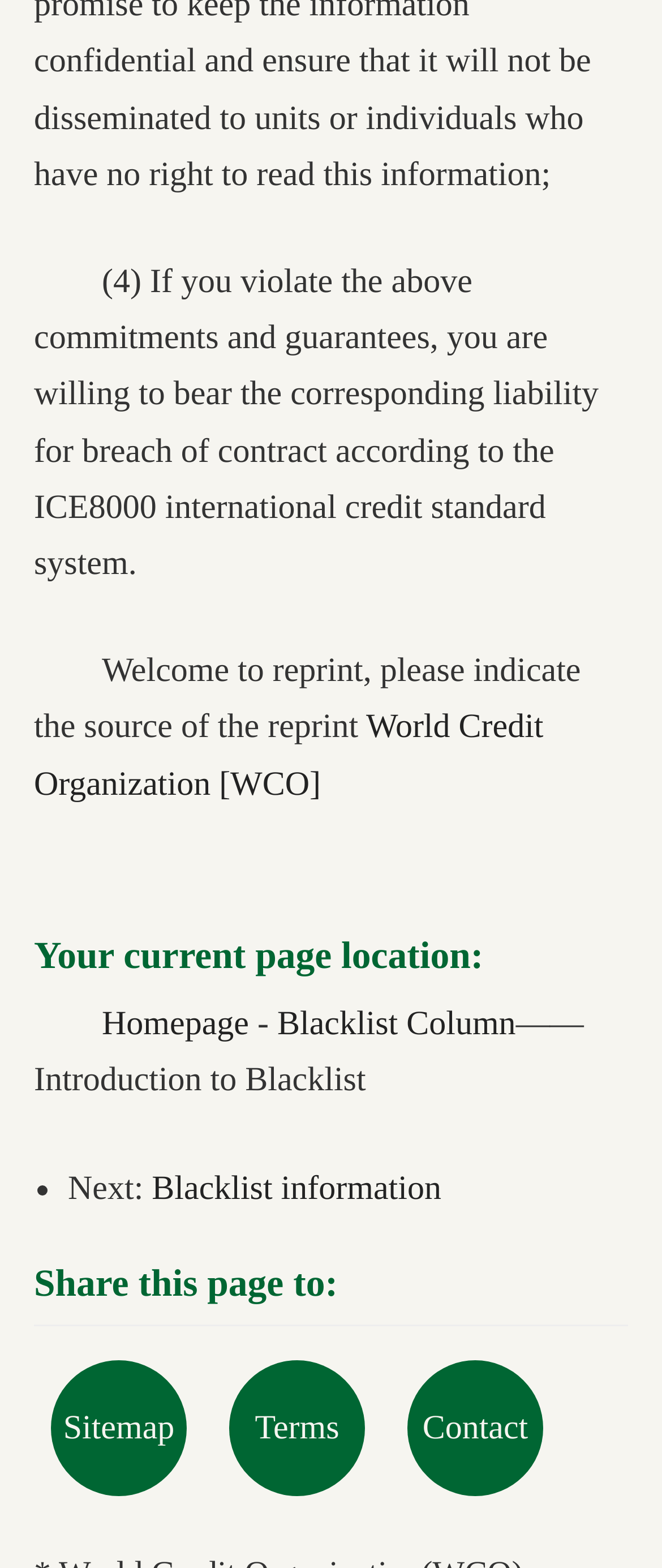Bounding box coordinates are specified in the format (top-left x, top-left y, bottom-right x, bottom-right y). All values are floating point numbers bounded between 0 and 1. Please provide the bounding box coordinate of the region this sentence describes: Blacklist Column

[0.419, 0.641, 0.779, 0.665]